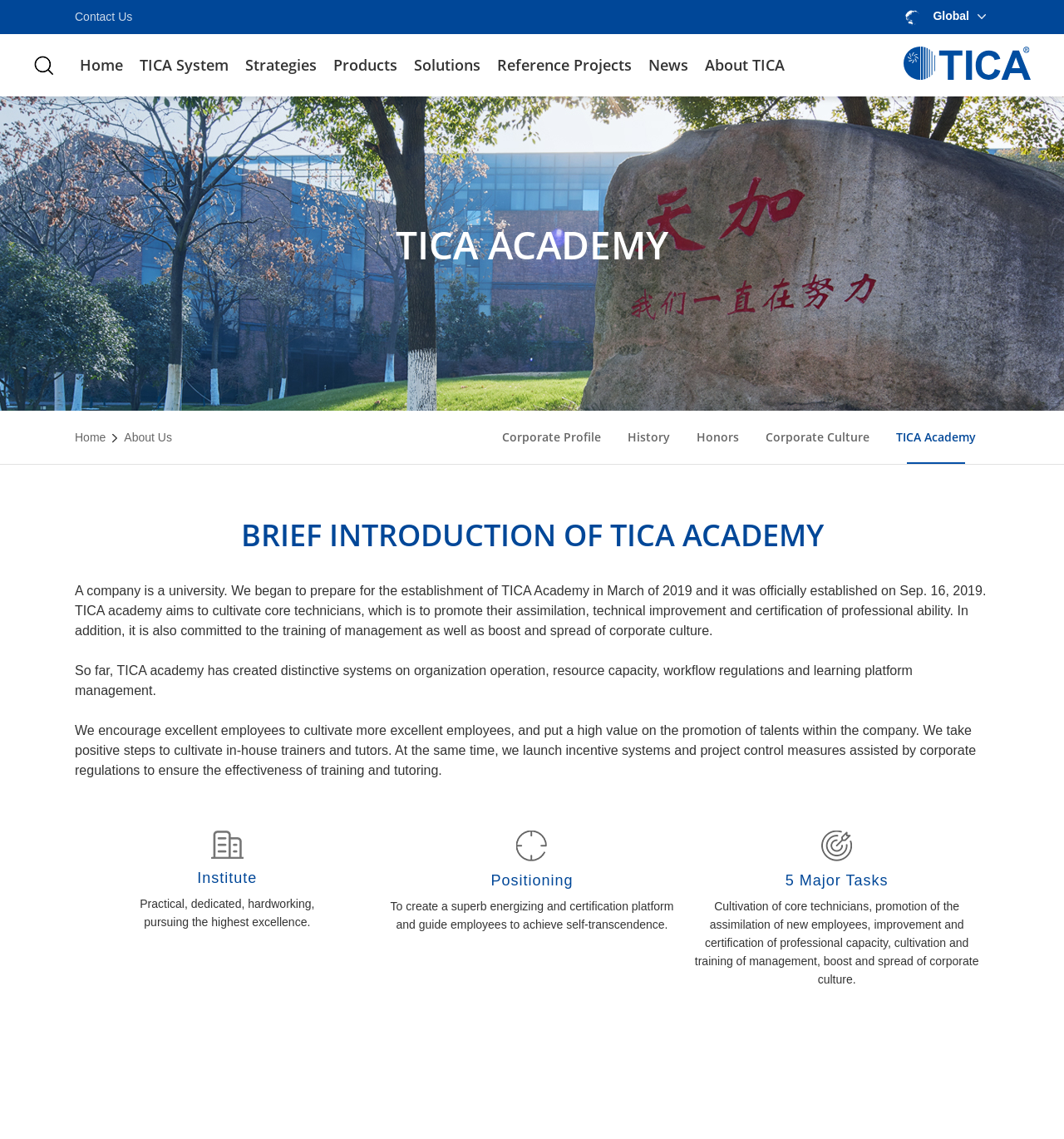Please answer the following question using a single word or phrase: 
How many links are there in the top navigation bar?

9